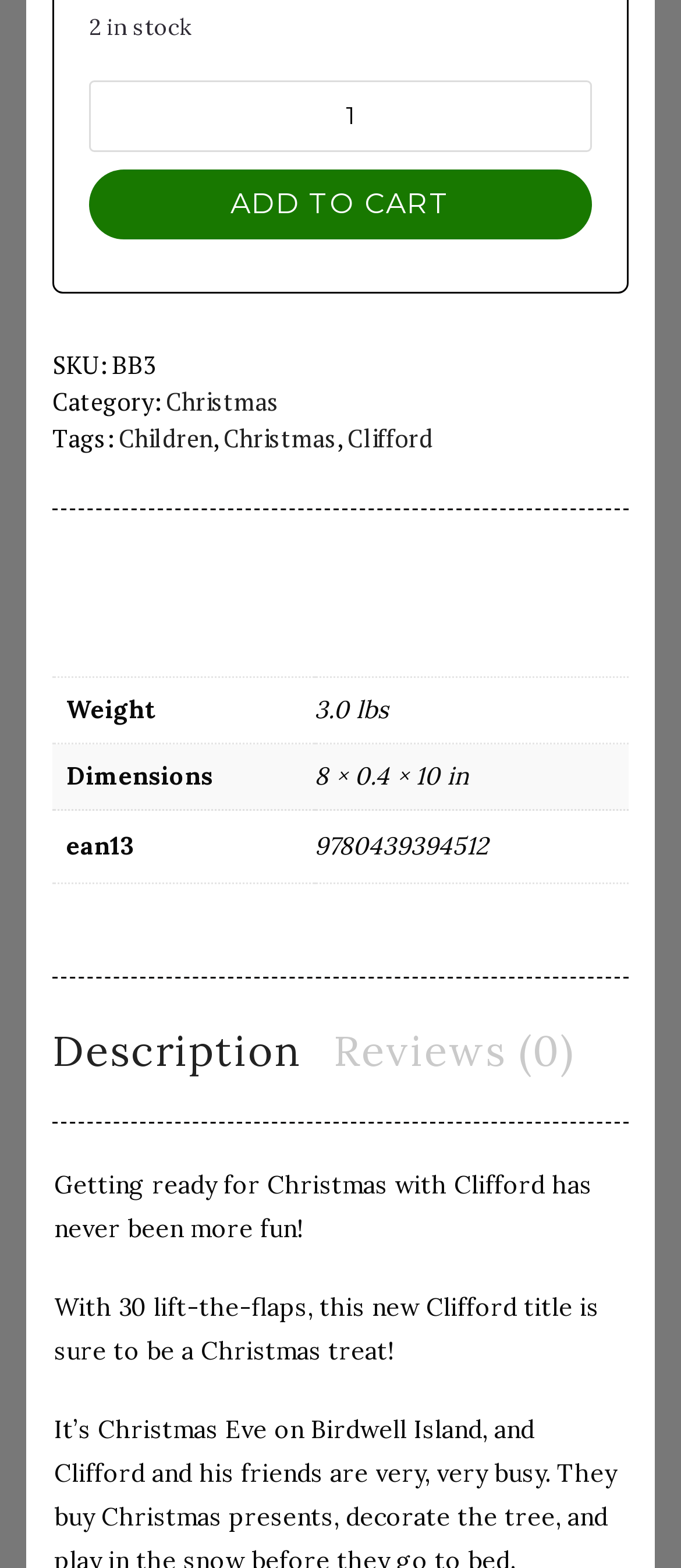Select the bounding box coordinates of the element I need to click to carry out the following instruction: "Open the menu".

None